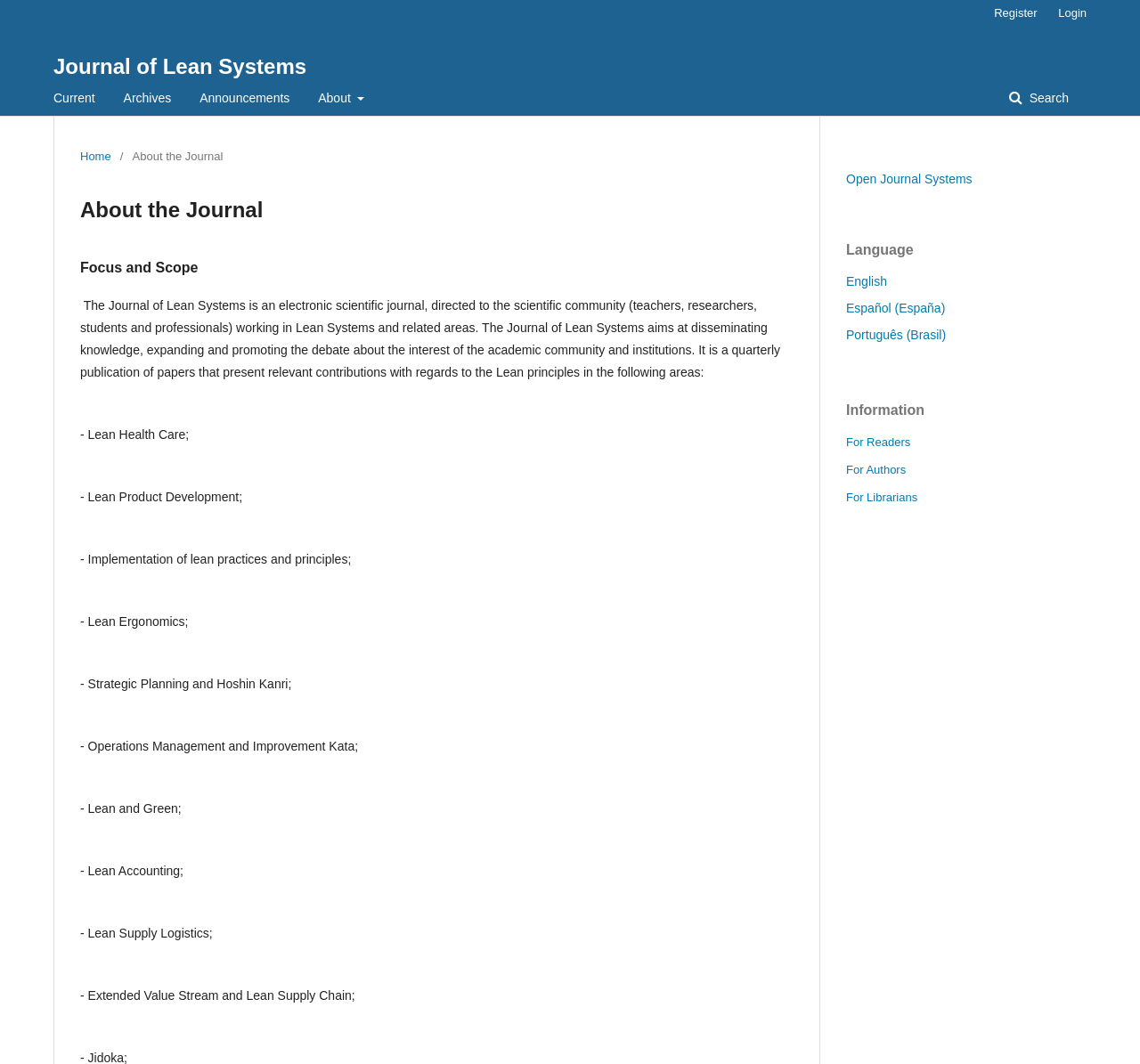Look at the image and answer the question in detail:
What is the name of the journal?

The name of the journal can be found in the top-left corner of the webpage, where it is written as 'About the Journal | Journal of Lean Systems'. It is also mentioned as a link in the navigation section.